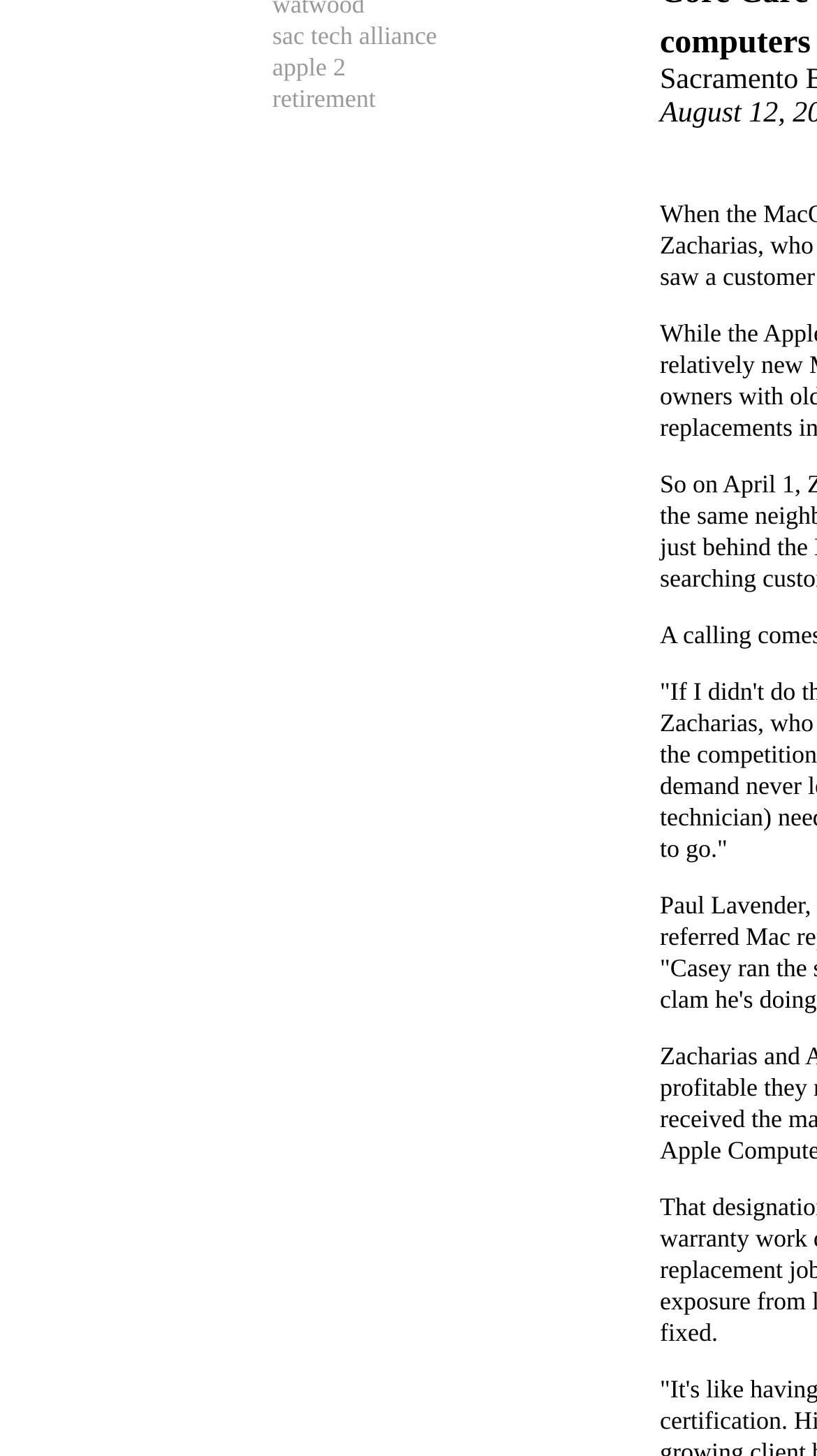Based on the provided description, "apple 2", find the bounding box of the corresponding UI element in the screenshot.

[0.333, 0.036, 0.423, 0.056]